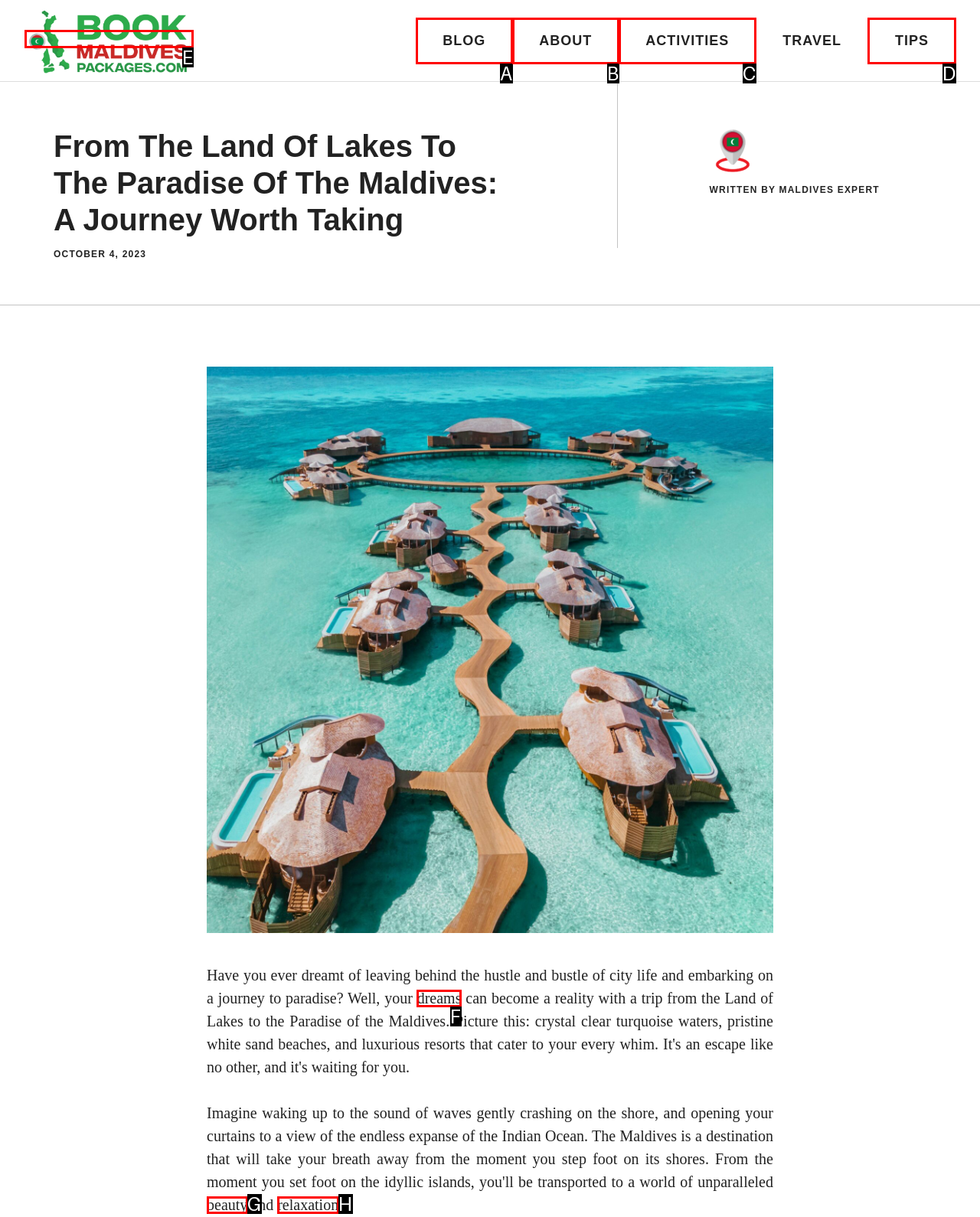Based on the choices marked in the screenshot, which letter represents the correct UI element to perform the task: go to the homepage?

E